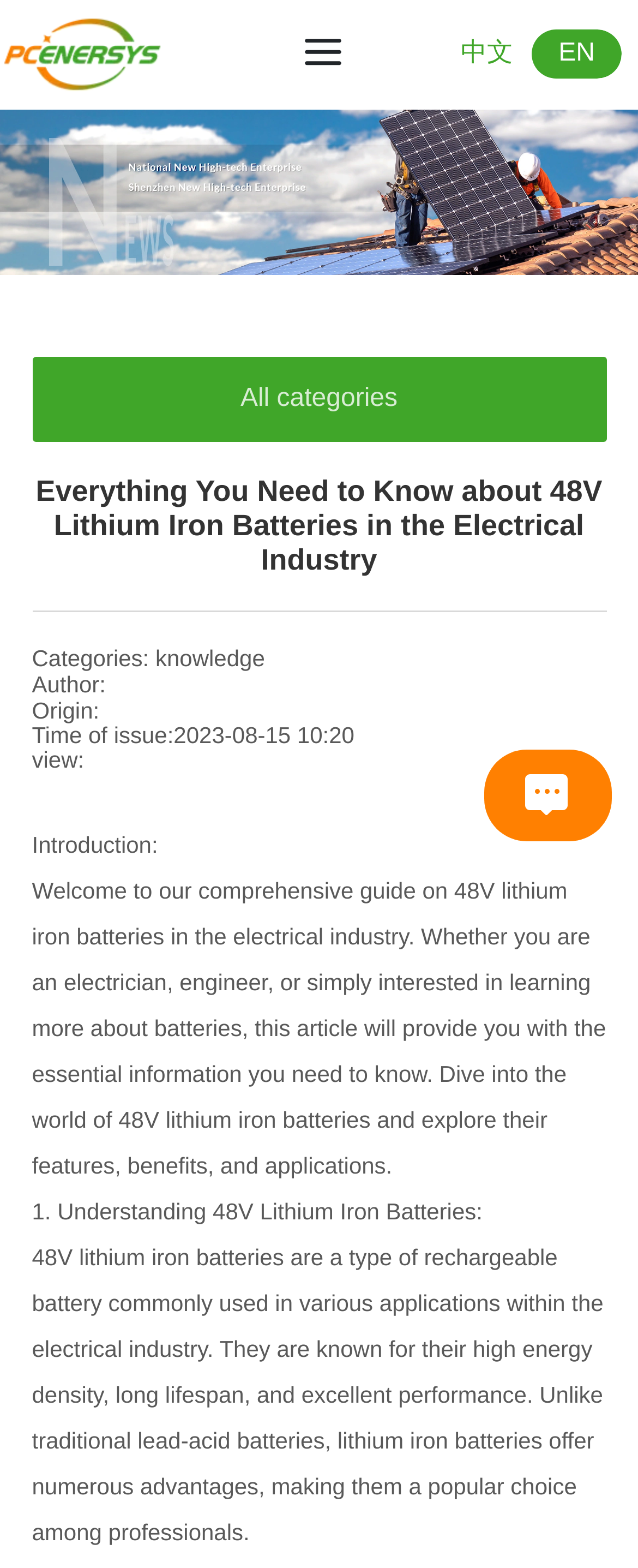Locate the UI element that matches the description name="member[subscribe]" value="Subscribe" in the webpage screenshot. Return the bounding box coordinates in the format (top-left x, top-left y, bottom-right x, bottom-right y), with values ranging from 0 to 1.

None